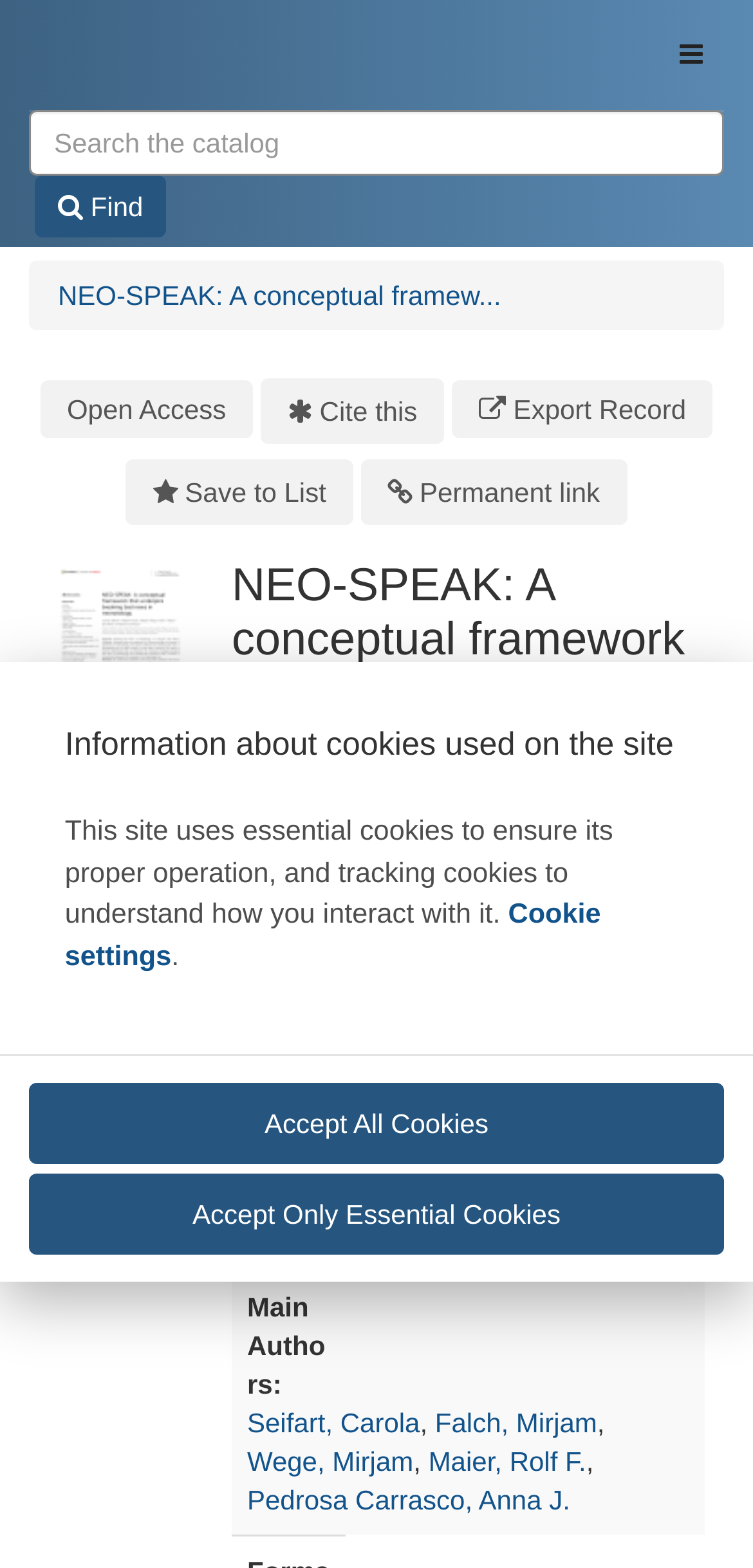Offer a meticulous description of the webpage's structure and content.

The webpage appears to be a publication page for a research article titled "NEO-SPEAK: A conceptual framework that underpins breaking bad news in neonatology". 

At the top of the page, there is a navigation bar with a "Skip to content" link on the left and a "Toggle navigation" button on the right. Below the navigation bar, there is a search bar with a "Find" button. 

To the left of the search bar, there is a breadcrumbs navigation section that displays the article title. Below the breadcrumbs, there is a tools section with links to "Open Access", "Cite this", "Export Record", "Save to List", and "Permanent link". 

The main content of the page is divided into two sections. On the left, there is an image and a link with the article title. On the right, there is a heading with the article title, followed by a static text block that summarizes the objective of the research. 

Below the summary, there is a link to the full description of the article. The full description is followed by a table with information about the main authors of the article, including their names and links to their profiles. 

At the bottom of the page, there is a dialog box with information about cookies used on the site. The dialog box has a heading, a static text block that explains the use of cookies, and links to cookie settings. There are also two buttons to accept all cookies or only essential cookies.